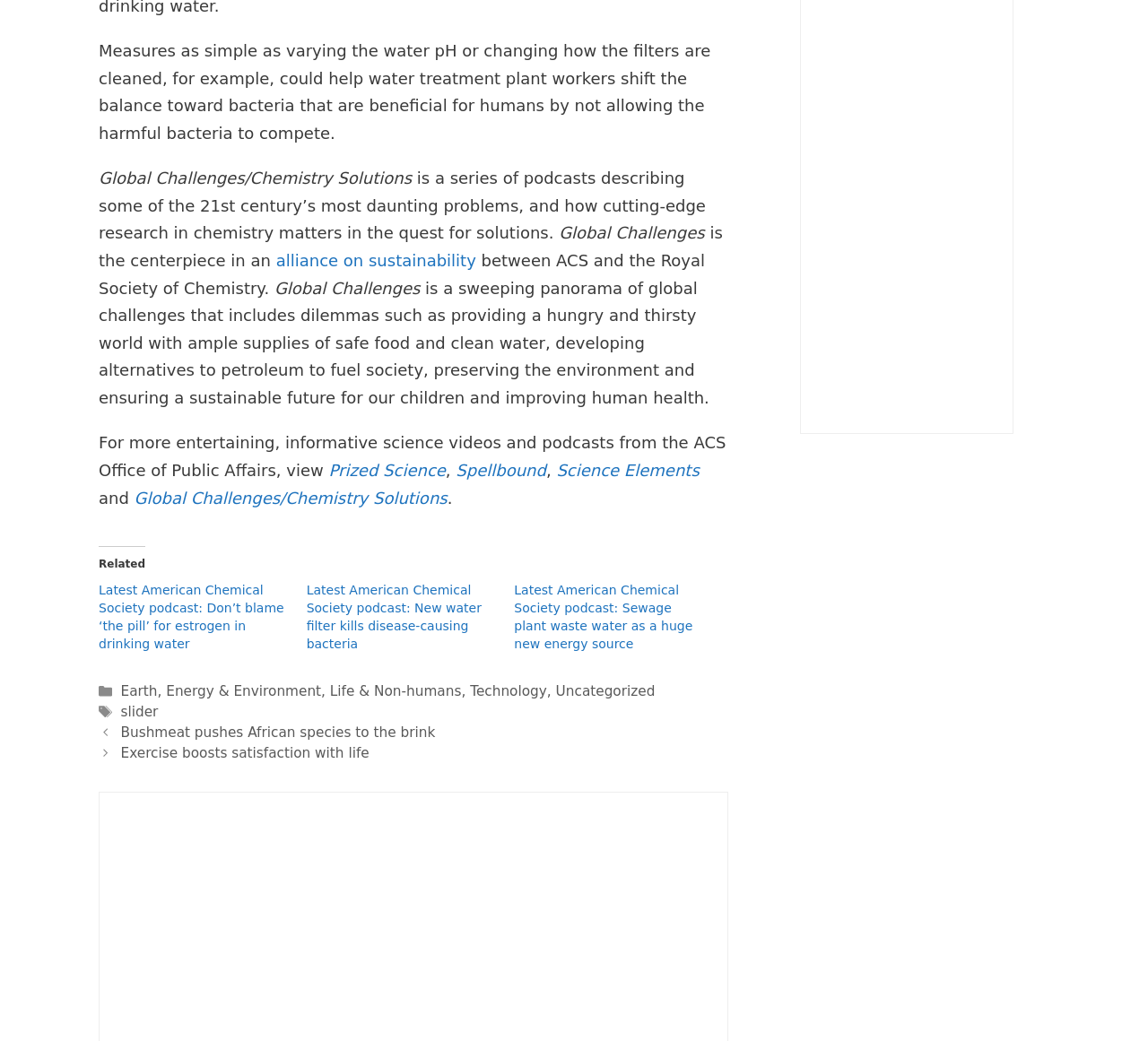Find the bounding box coordinates of the clickable region needed to perform the following instruction: "Read the 'Latest American Chemical Society podcast: Don’t blame ‘the pill’ for estrogen in drinking water' article". The coordinates should be provided as four float numbers between 0 and 1, i.e., [left, top, right, bottom].

[0.086, 0.56, 0.247, 0.626]